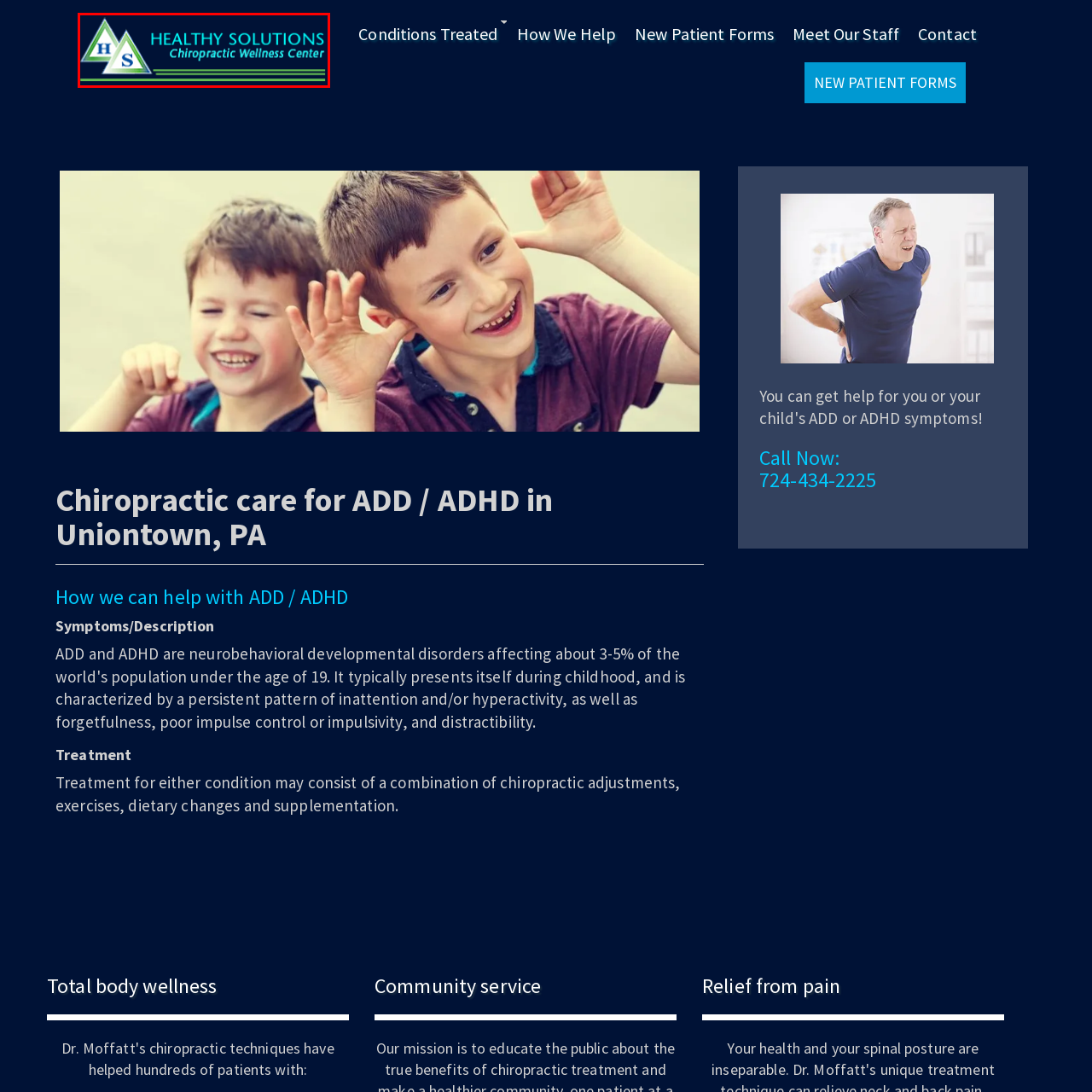Study the image surrounded by the red bounding box and respond as thoroughly as possible to the following question, using the image for reference: What is the overall color scheme of the logo?

The caption describes the overall color scheme of the logo as combining rich dark backgrounds with contrasting bright colors, which implies that the logo features a combination of dark and bright colors to create a visually appealing effect.